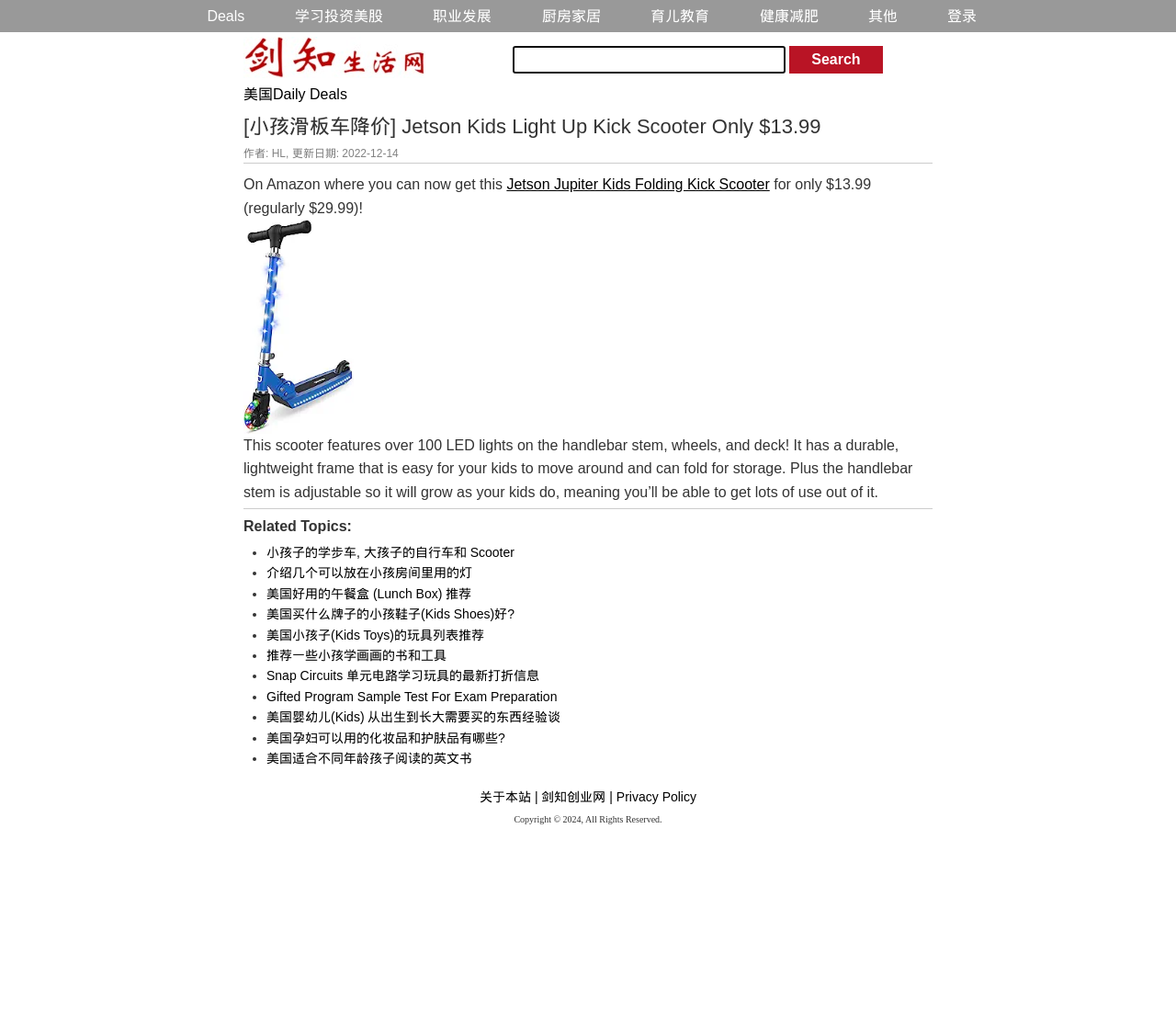Determine the bounding box coordinates of the region I should click to achieve the following instruction: "Explore related topic about kids' shoes". Ensure the bounding box coordinates are four float numbers between 0 and 1, i.e., [left, top, right, bottom].

[0.227, 0.601, 0.437, 0.615]